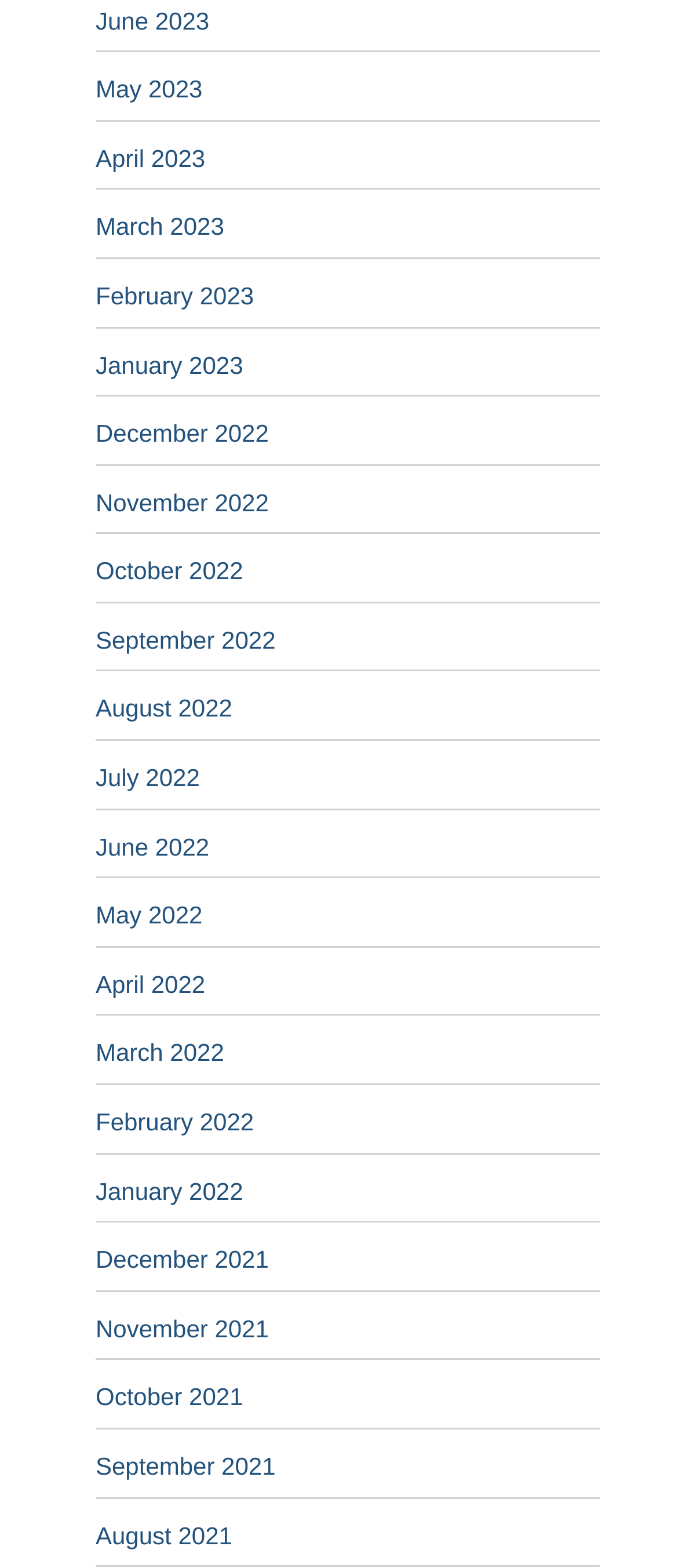Please identify the bounding box coordinates of the element's region that I should click in order to complete the following instruction: "view August 2022". The bounding box coordinates consist of four float numbers between 0 and 1, i.e., [left, top, right, bottom].

[0.141, 0.443, 0.343, 0.461]